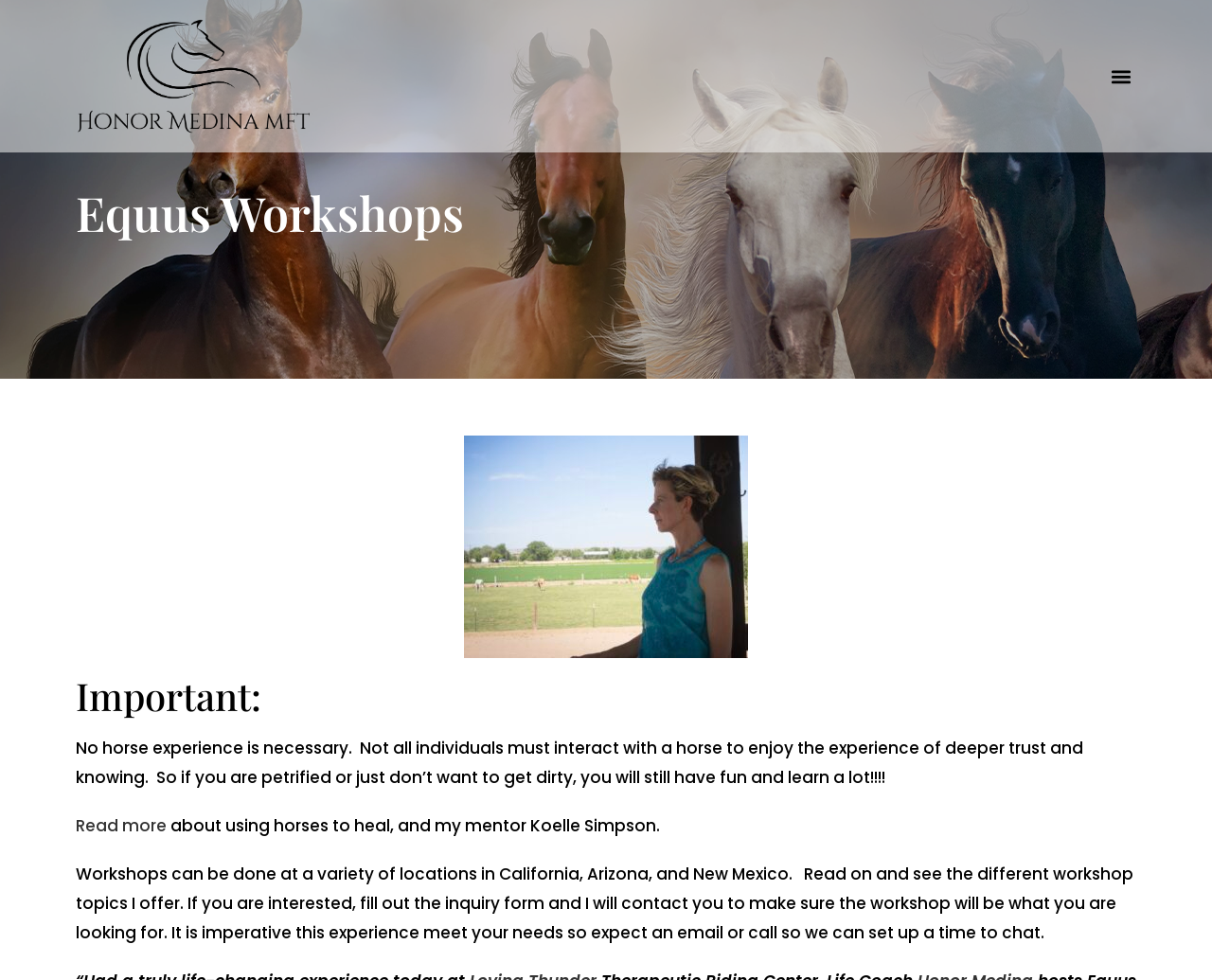Generate an in-depth caption that captures all aspects of the webpage.

The webpage is about Equus Workshops, led by Honor J Medina. At the top left, there is a link, and at the top right, a menu toggle button is located. Below the menu toggle button, the title "Equus Workshops" is prominently displayed. 

Further down, a heading "Important:" is situated, followed by a paragraph of text that explains that no horse experience is necessary to participate in the workshops, and that individuals can still have fun and learn a lot even if they don't want to interact with horses. 

Below this paragraph, there is a "Read more" link, and adjacent to it, a sentence about using horses to heal and the mentor Koelle Simpson. 

At the bottom of the page, a lengthy paragraph describes the workshop locations and the process of inquiring about the workshops, emphasizing the importance of ensuring the experience meets the individual's needs.